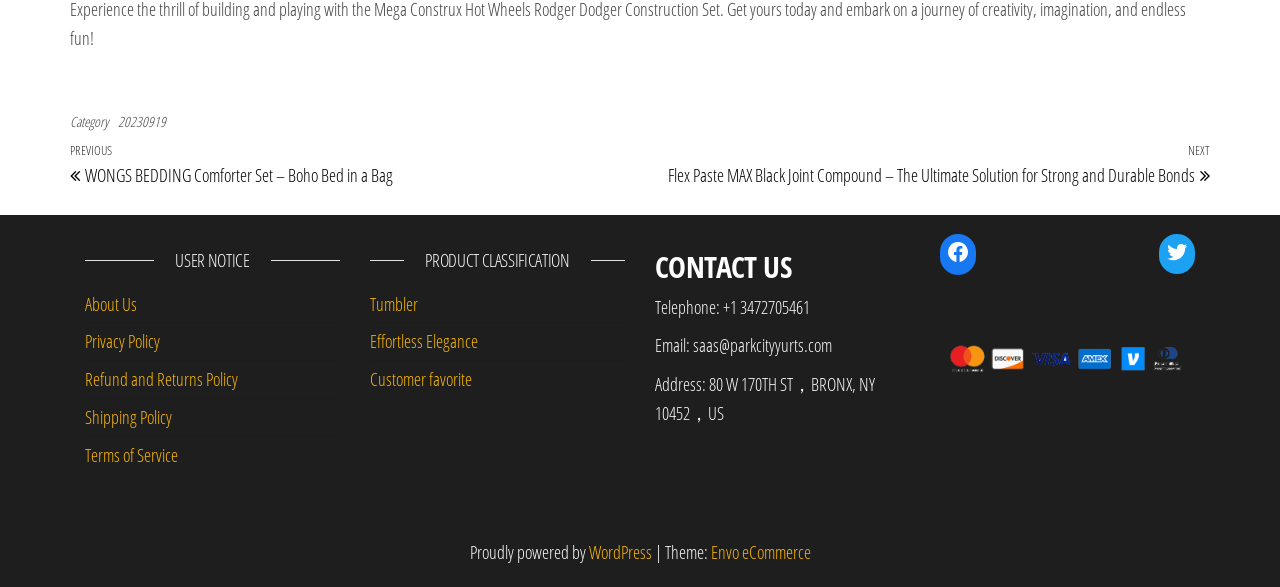Determine the bounding box coordinates of the clickable region to execute the instruction: "Check the 'Terms of Service'". The coordinates should be four float numbers between 0 and 1, denoted as [left, top, right, bottom].

[0.066, 0.754, 0.139, 0.795]